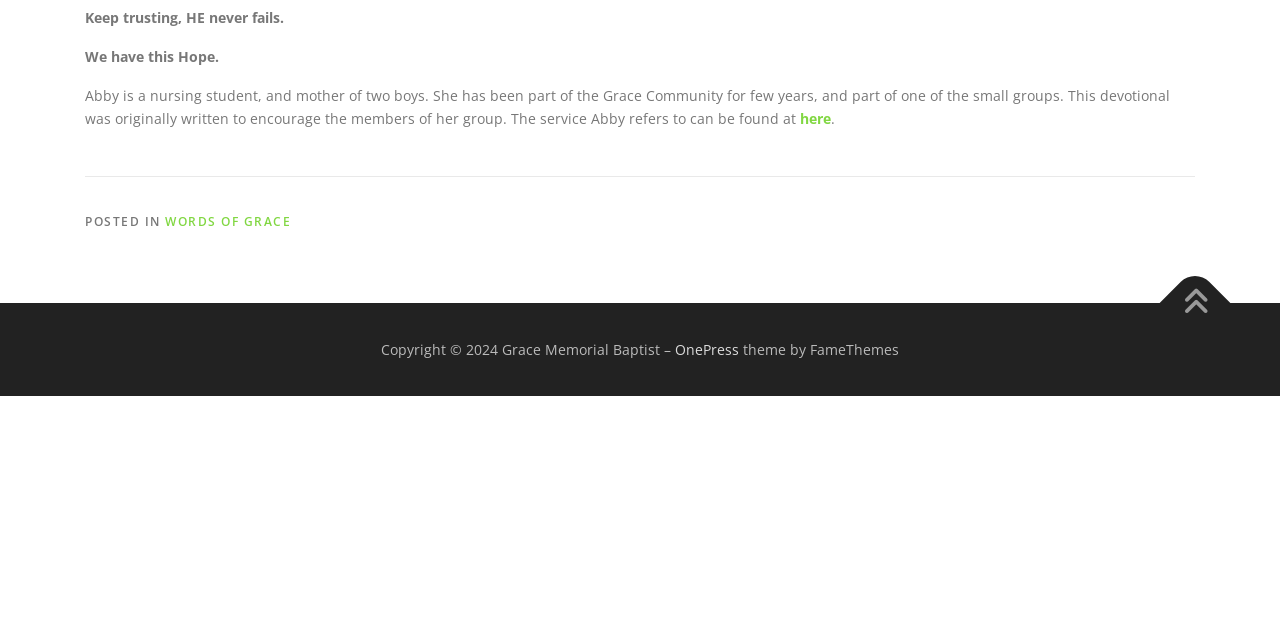Determine the bounding box for the HTML element described here: "here". The coordinates should be given as [left, top, right, bottom] with each number being a float between 0 and 1.

[0.625, 0.171, 0.649, 0.201]